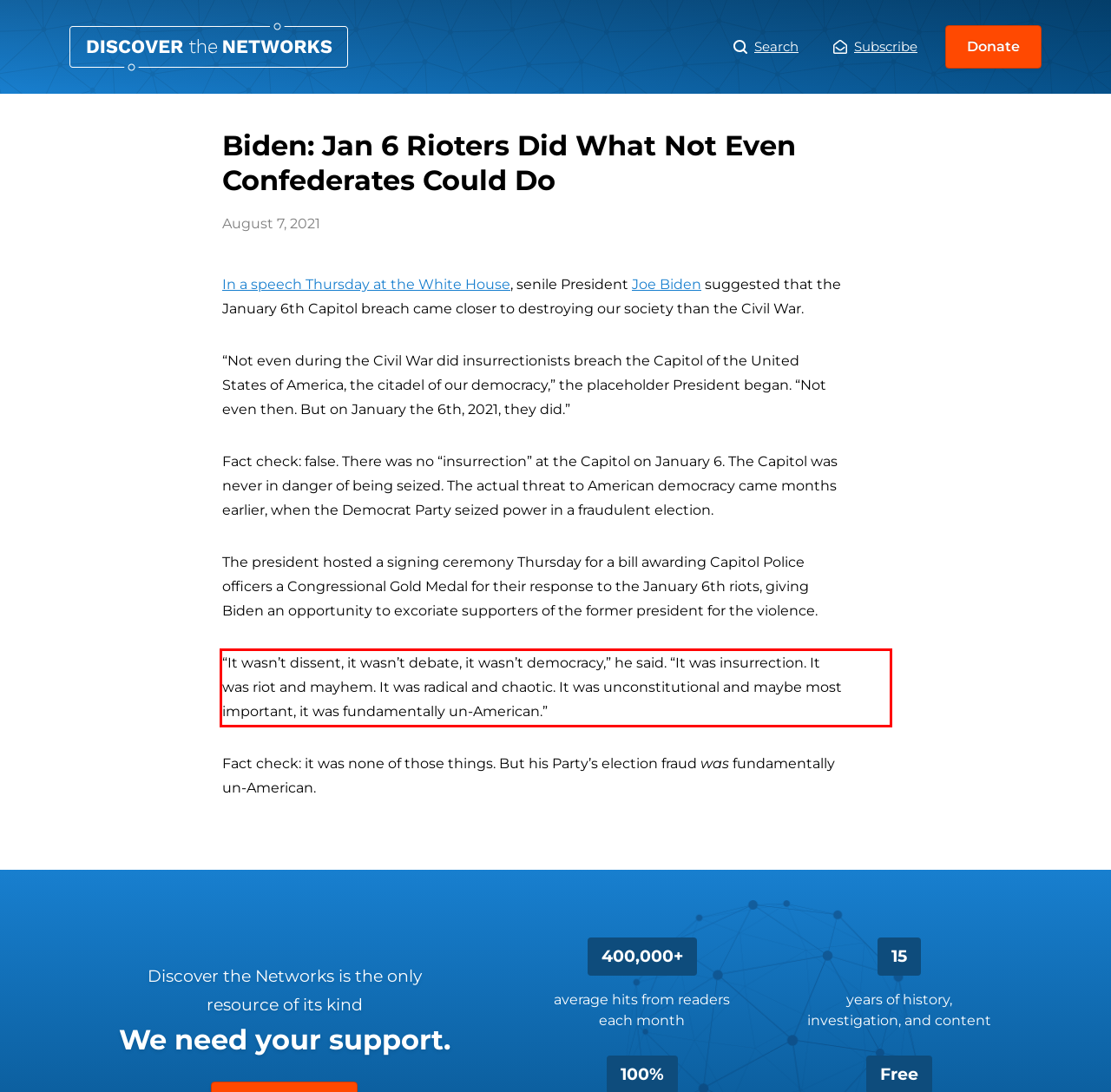You have a webpage screenshot with a red rectangle surrounding a UI element. Extract the text content from within this red bounding box.

“It wasn’t dissent, it wasn’t debate, it wasn’t democracy,” he said. “It was insurrection. It was riot and mayhem. It was radical and chaotic. It was unconstitutional and maybe most important, it was fundamentally un-American.”